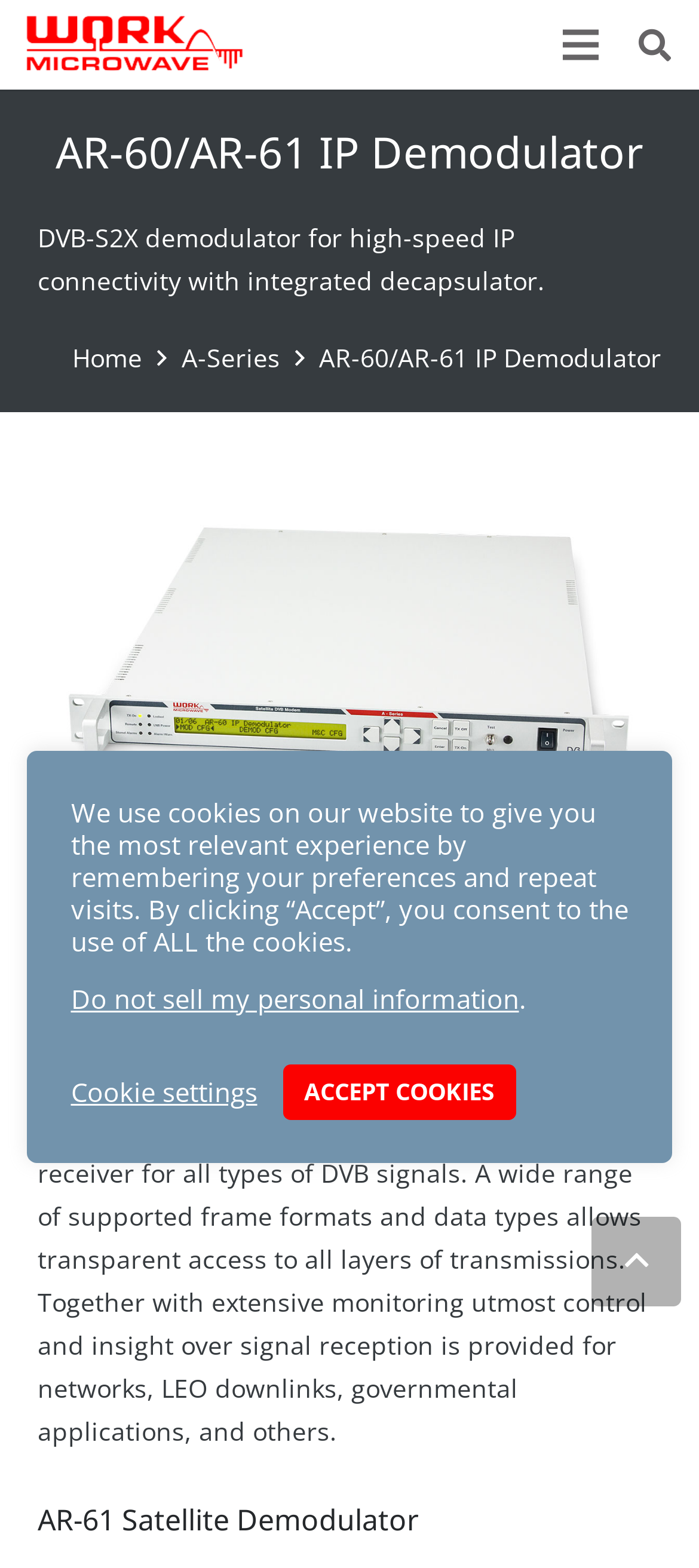Could you highlight the region that needs to be clicked to execute the instruction: "Go to Home page"?

[0.104, 0.217, 0.204, 0.239]